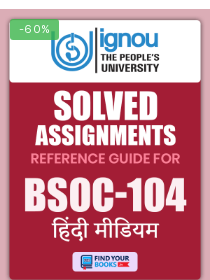Answer the question with a brief word or phrase:
What is the language medium of the reference guide?

Hindi